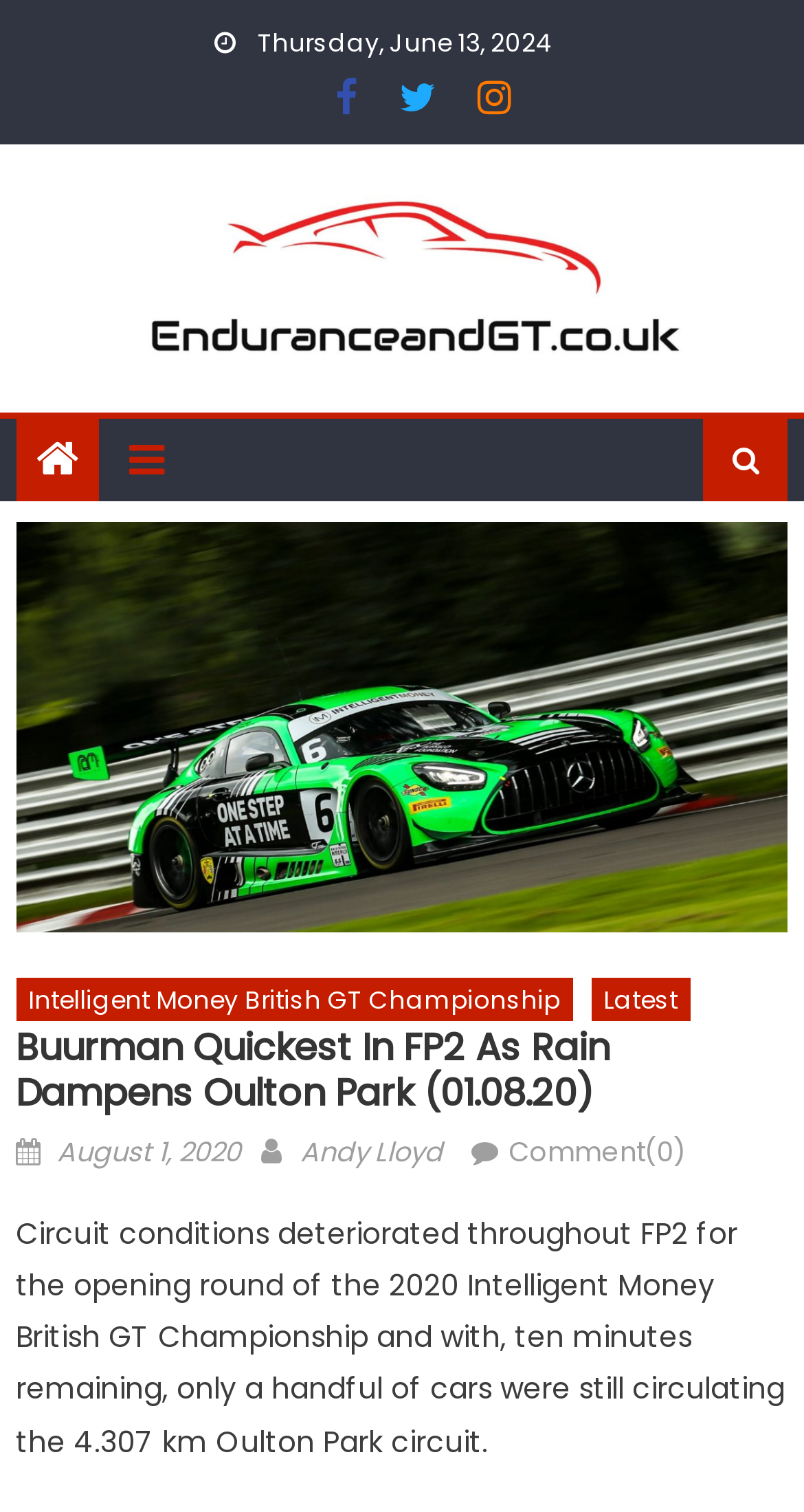How many comments are there on the article?
Kindly offer a detailed explanation using the data available in the image.

I found the number of comments on the article by looking at the link 'Comment(0)', which indicates that there are no comments on the article.